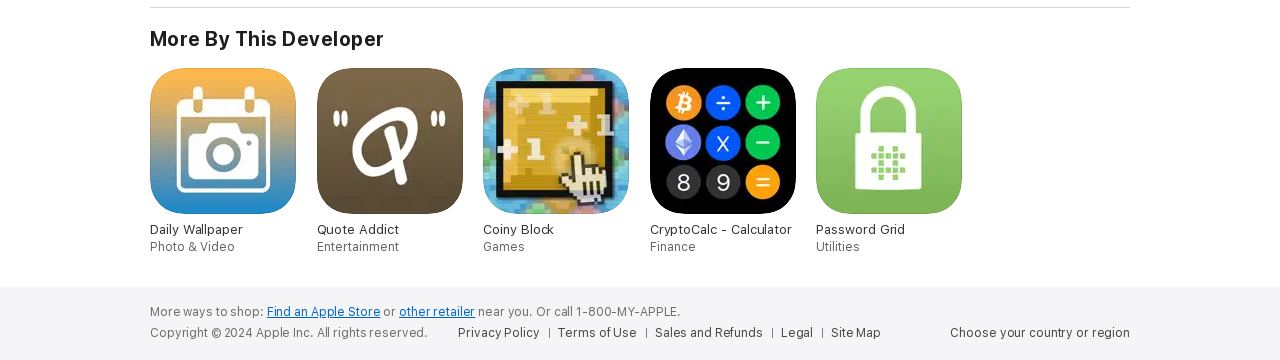Please specify the bounding box coordinates for the clickable region that will help you carry out the instruction: "Choose your country or region".

[0.743, 0.903, 0.883, 0.947]